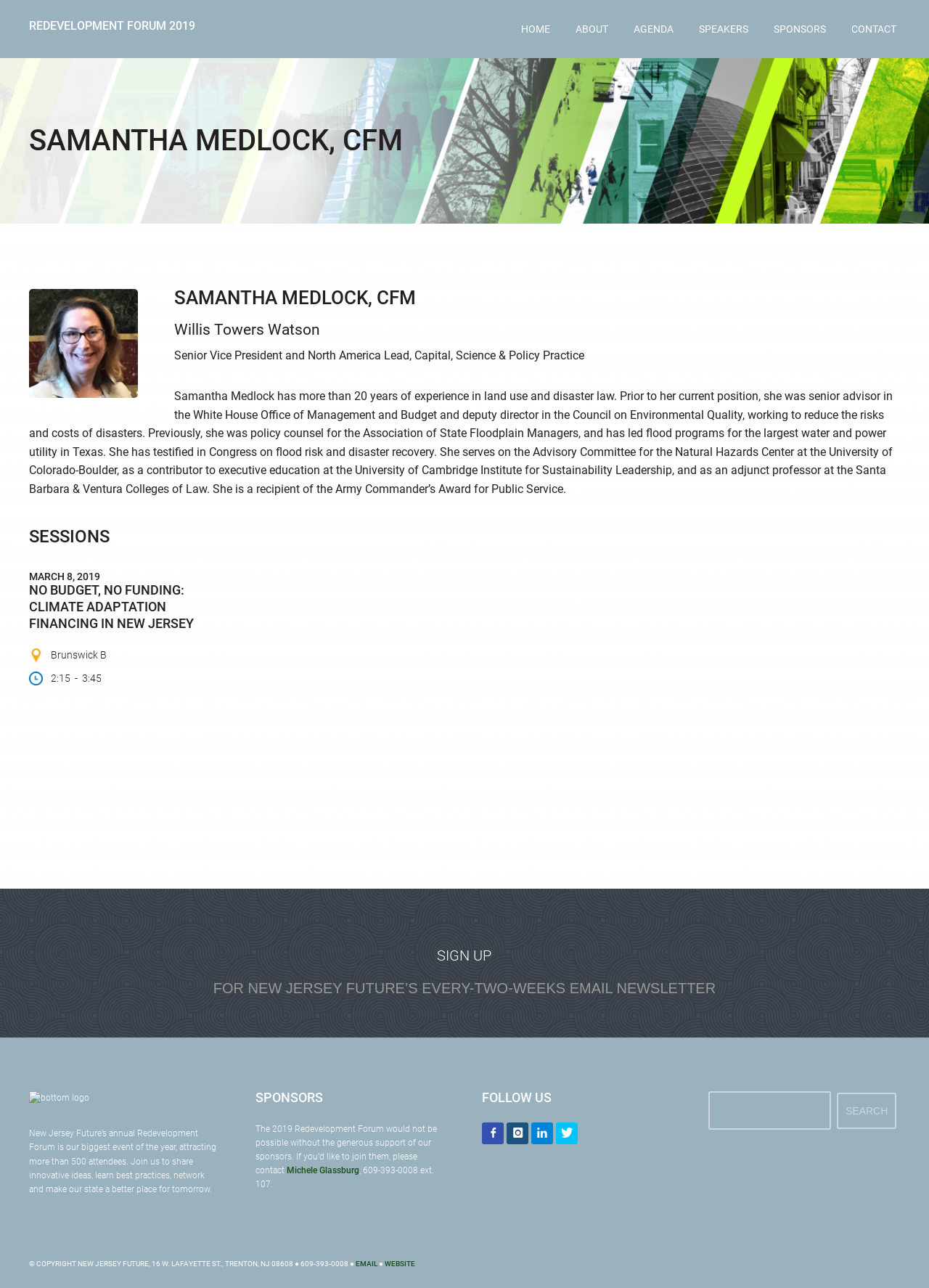Locate the bounding box coordinates of the element you need to click to accomplish the task described by this instruction: "Click on the SIGN UP link".

[0.471, 0.735, 0.529, 0.748]